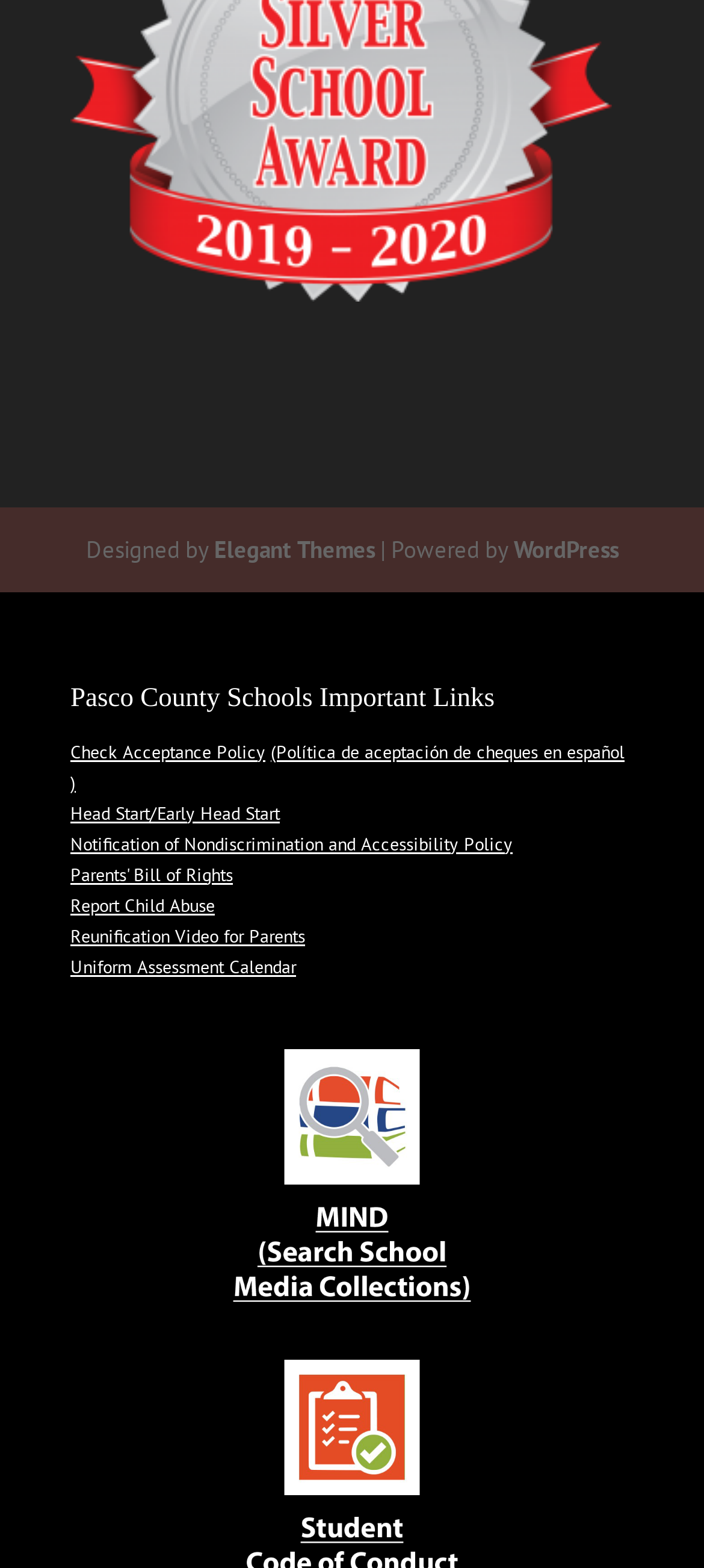Based on the element description: "Uniform Assessment Calendar", identify the bounding box coordinates for this UI element. The coordinates must be four float numbers between 0 and 1, listed as [left, top, right, bottom].

[0.1, 0.609, 0.421, 0.624]